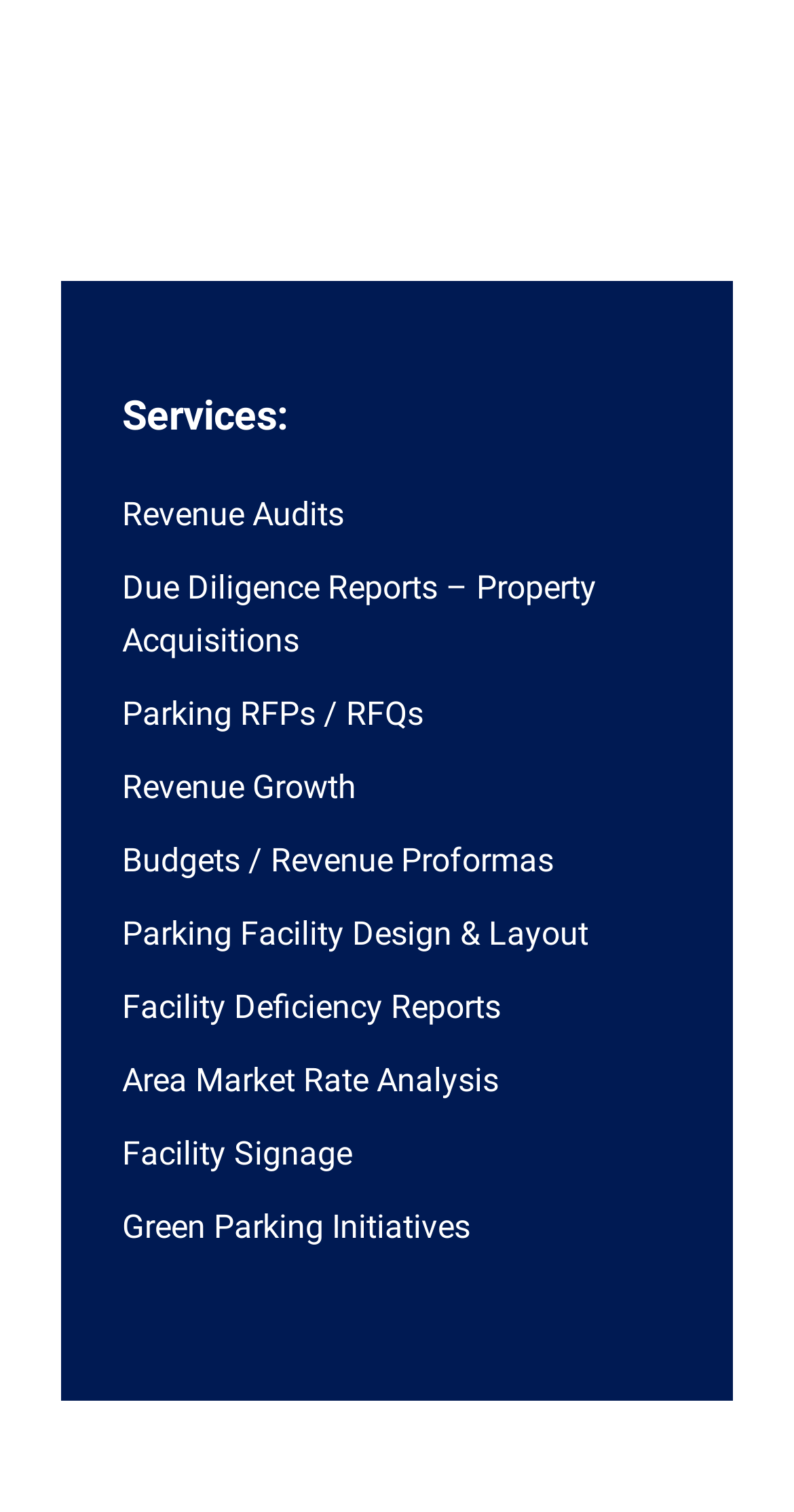Please identify the bounding box coordinates of the clickable element to fulfill the following instruction: "Explore Parking RFPs / RFQs". The coordinates should be four float numbers between 0 and 1, i.e., [left, top, right, bottom].

[0.154, 0.46, 0.533, 0.485]